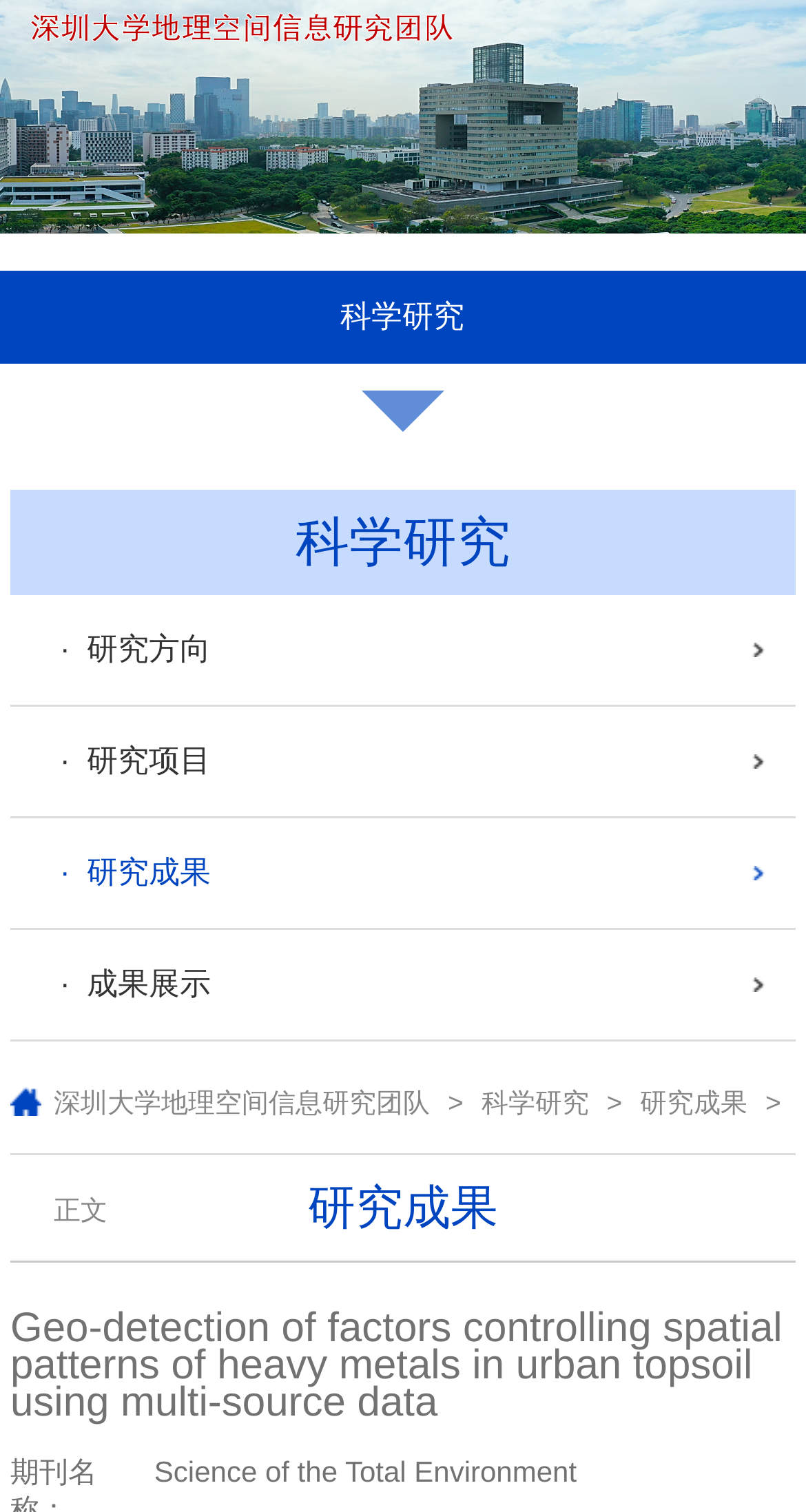Please give a succinct answer to the question in one word or phrase:
What is the text above the main content?

Geo-detection of factors controlling spatial patterns of heavy metals in urban topsoil using multi-source data